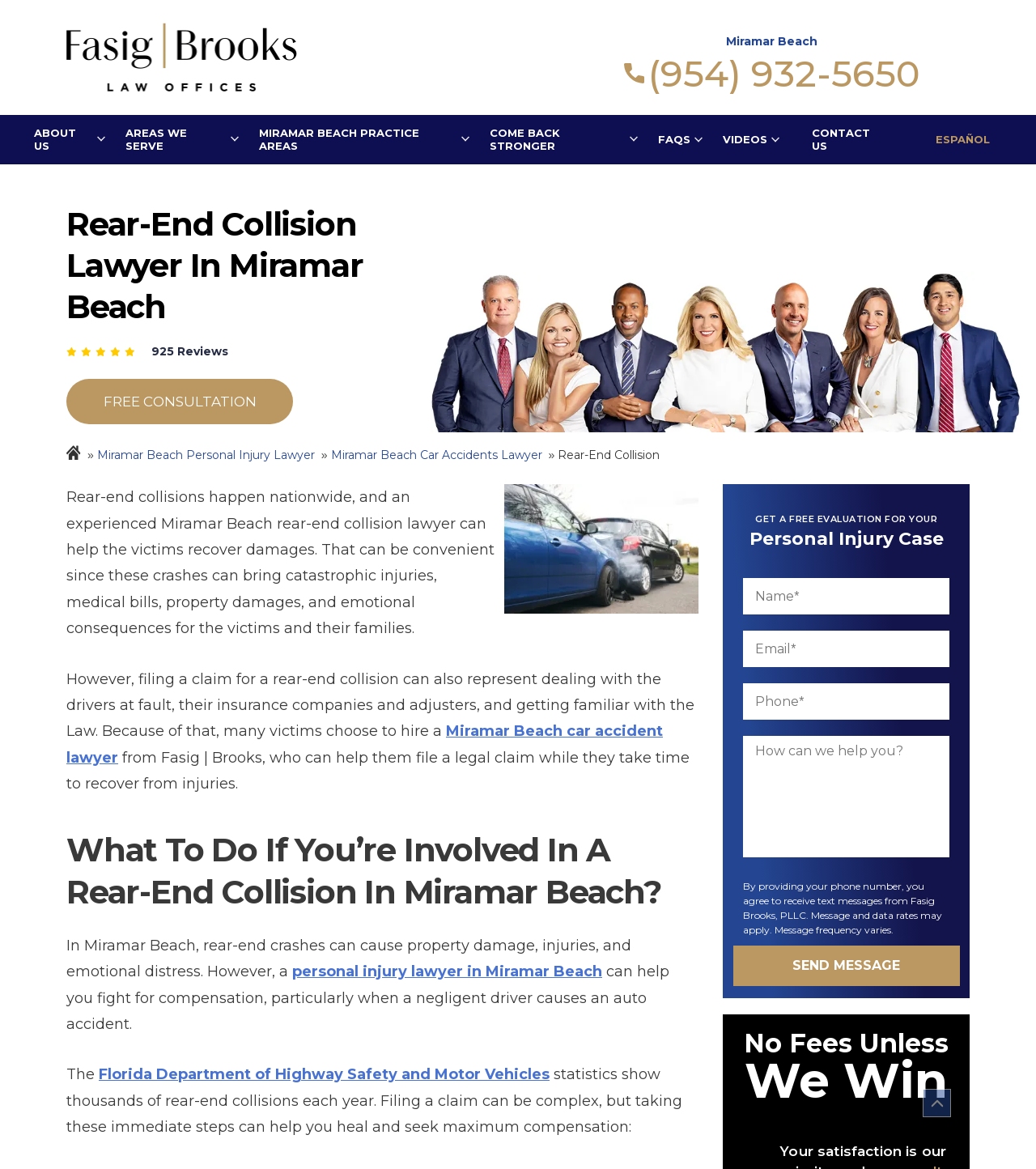Indicate the bounding box coordinates of the element that needs to be clicked to satisfy the following instruction: "Click the 'SEND MESSAGE' button". The coordinates should be four float numbers between 0 and 1, i.e., [left, top, right, bottom].

[0.707, 0.809, 0.926, 0.844]